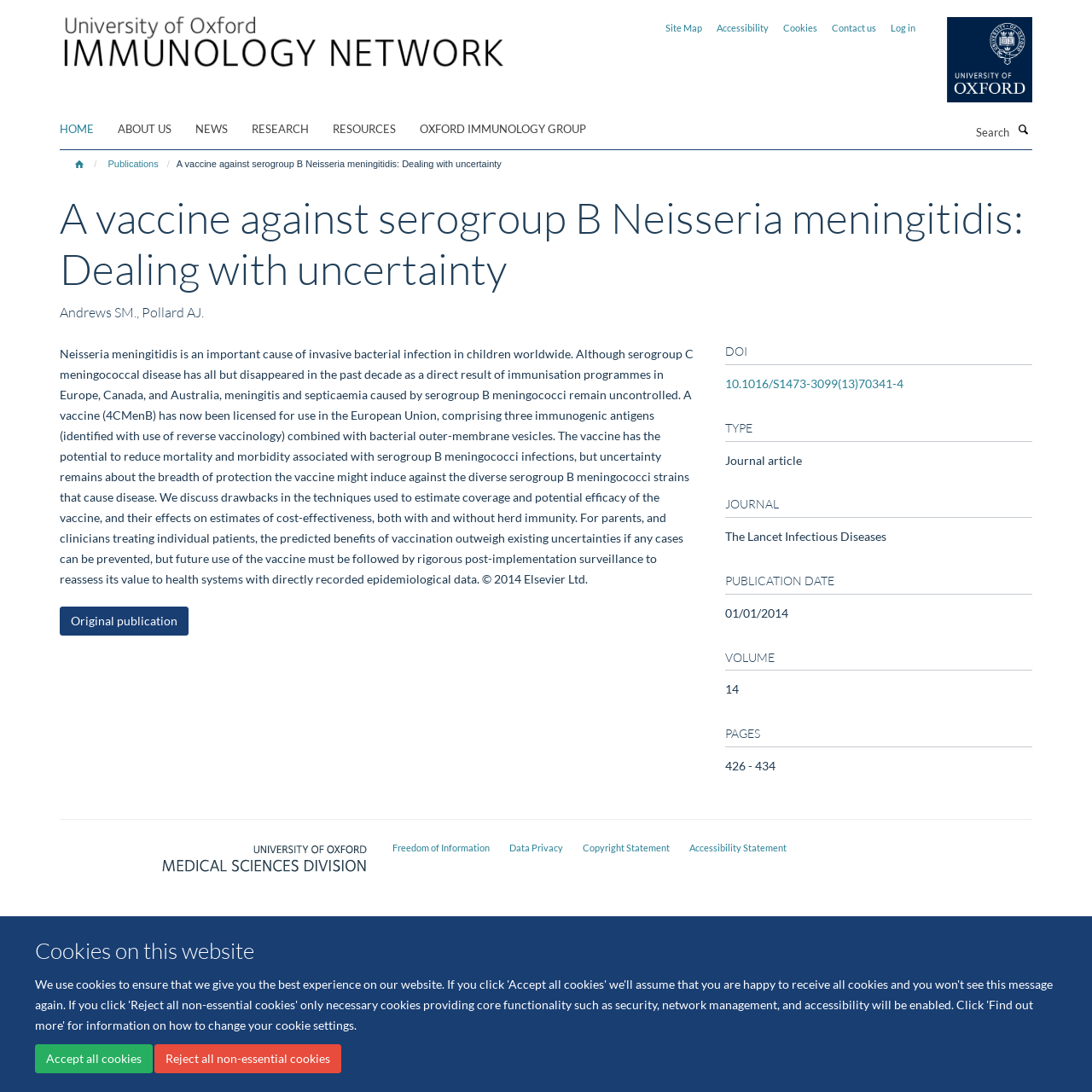Identify the bounding box of the UI element that matches this description: "title="Oxford University"".

[0.844, 0.016, 0.945, 0.094]